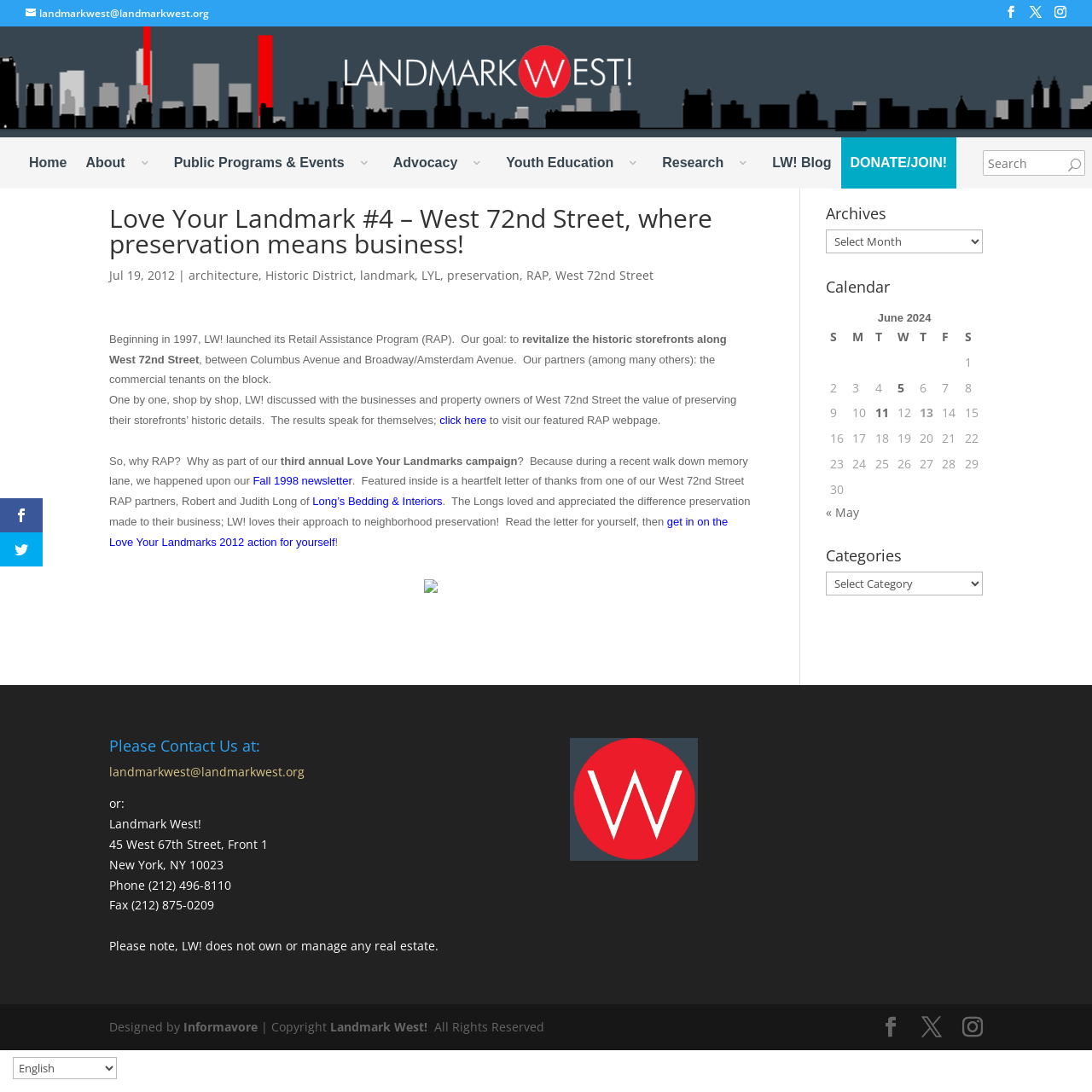Locate the bounding box coordinates of the area where you should click to accomplish the instruction: "Search for something".

[0.9, 0.138, 0.994, 0.161]